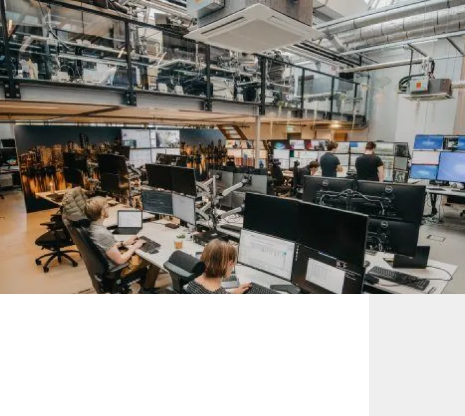How many monitors are on some desks?
Please look at the screenshot and answer in one word or a short phrase.

dual or triple